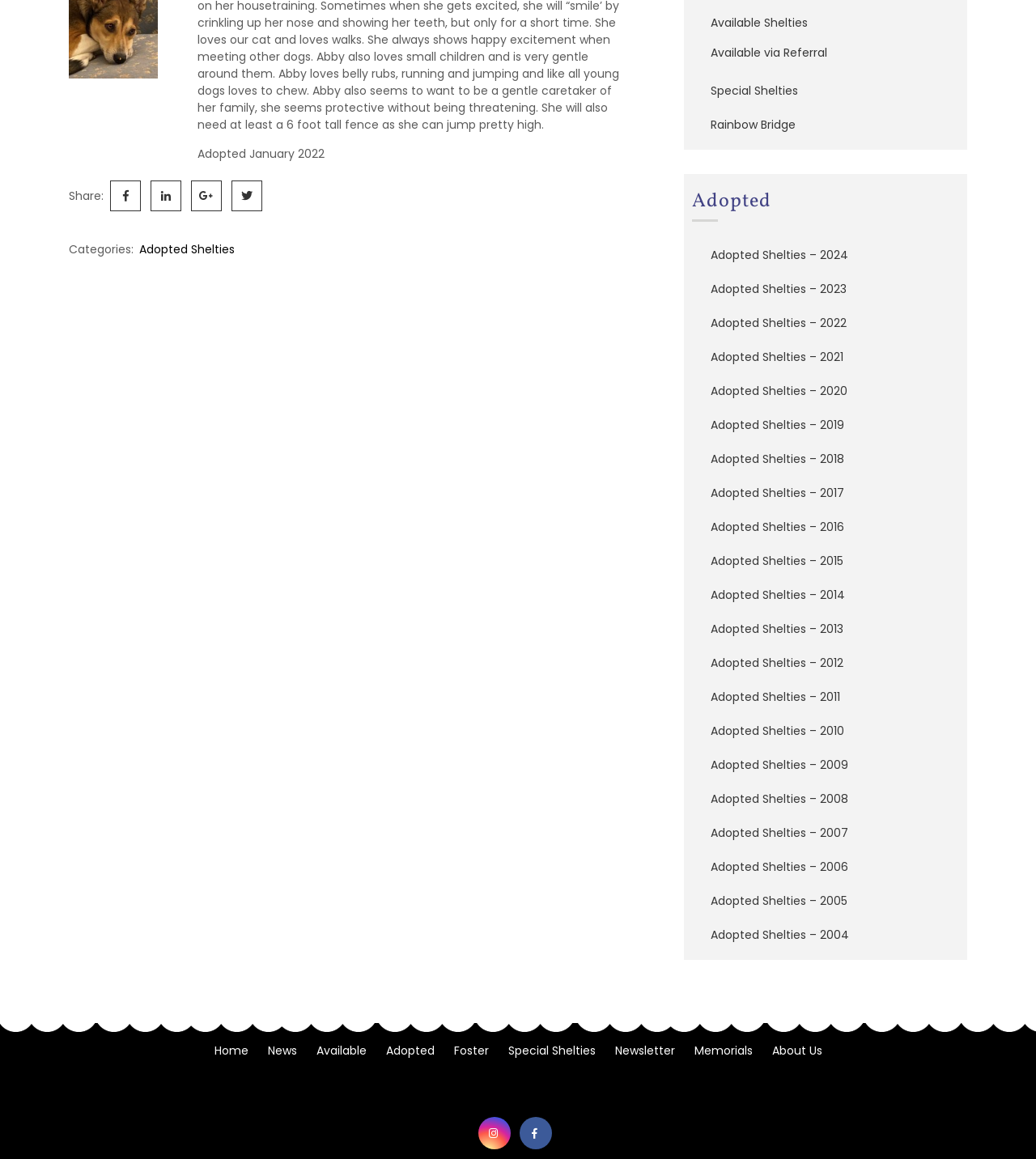Predict the bounding box for the UI component with the following description: "Available via Referral".

[0.668, 0.038, 0.799, 0.052]